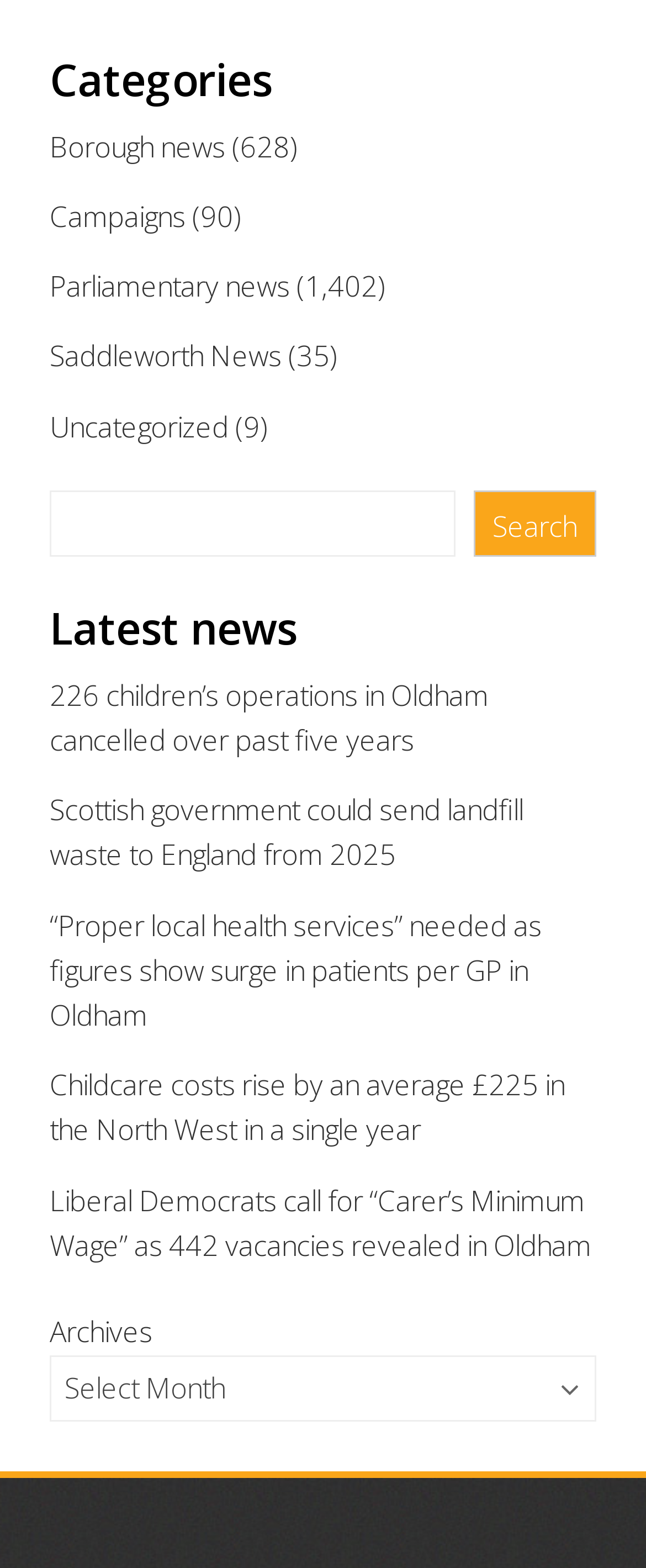Please specify the bounding box coordinates of the clickable region necessary for completing the following instruction: "View latest news". The coordinates must consist of four float numbers between 0 and 1, i.e., [left, top, right, bottom].

[0.077, 0.382, 0.923, 0.418]